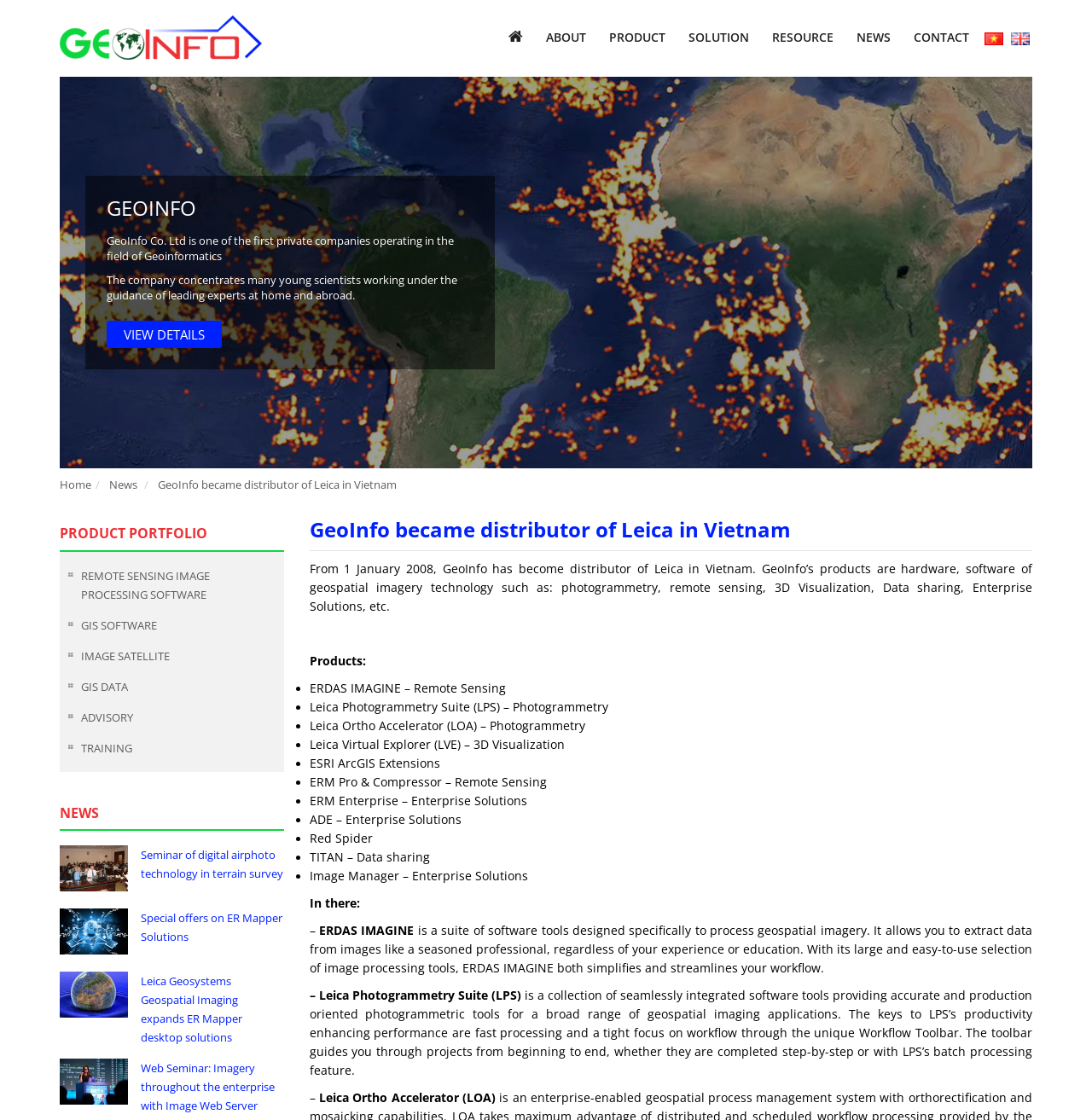Identify the bounding box coordinates for the region of the element that should be clicked to carry out the instruction: "Click on Home". The bounding box coordinates should be four float numbers between 0 and 1, i.e., [left, top, right, bottom].

None